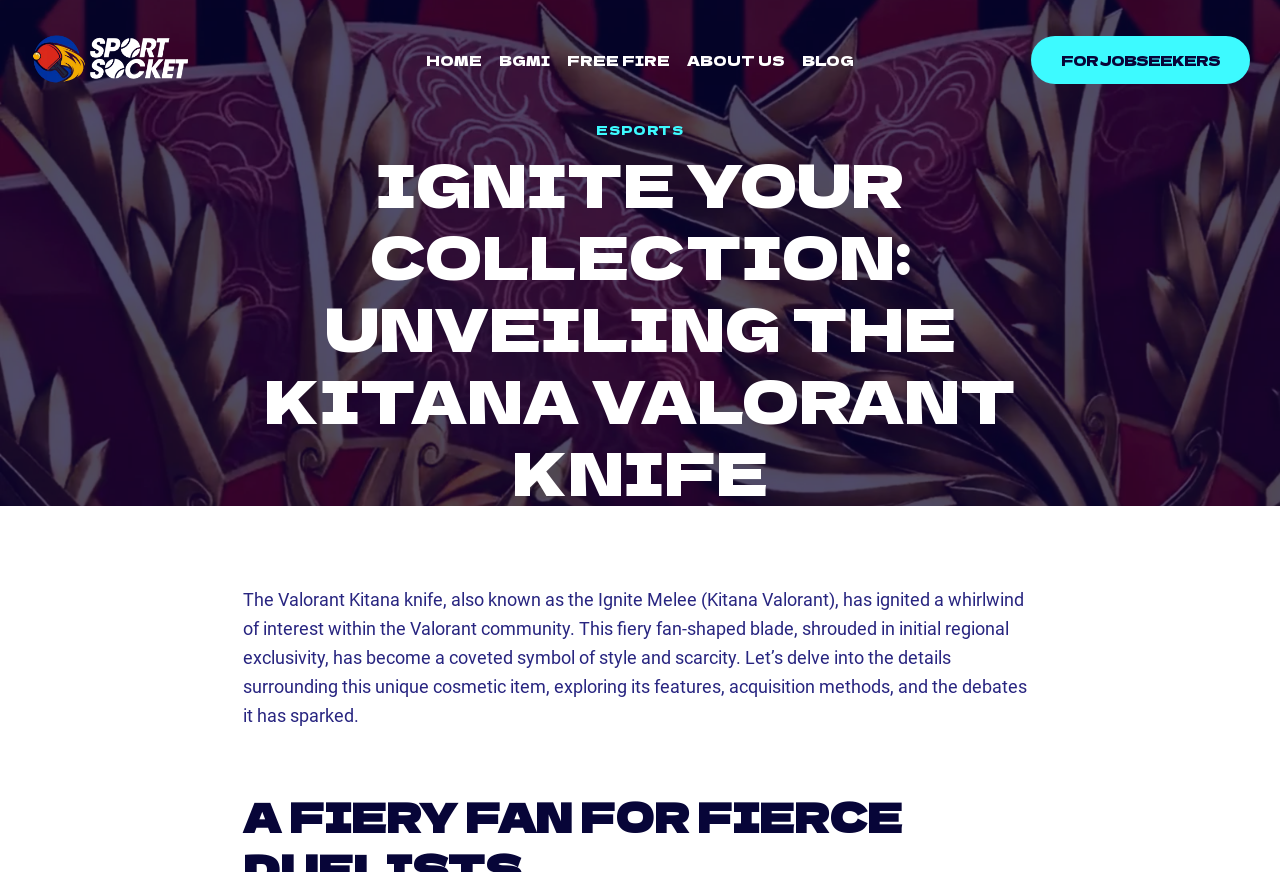Provide the bounding box coordinates, formatted as (top-left x, top-left y, bottom-right x, bottom-right y), with all values being floating point numbers between 0 and 1. Identify the bounding box of the UI element that matches the description: About Us

[0.53, 0.051, 0.62, 0.086]